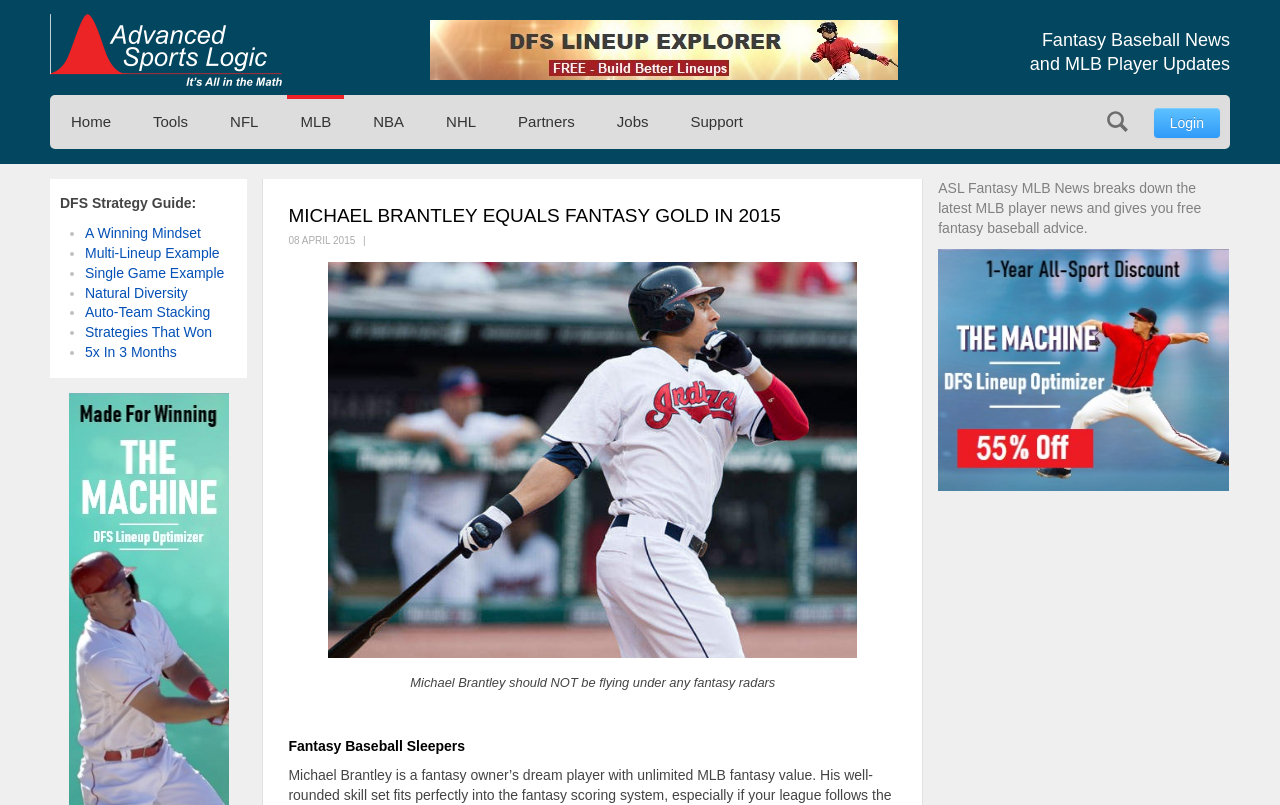What type of news does ASL provide?
Refer to the image and offer an in-depth and detailed answer to the question.

The static text 'ASL Fantasy MLB News breaks down the latest MLB player news and gives you free fantasy baseball advice' indicates that ASL provides MLB player news.